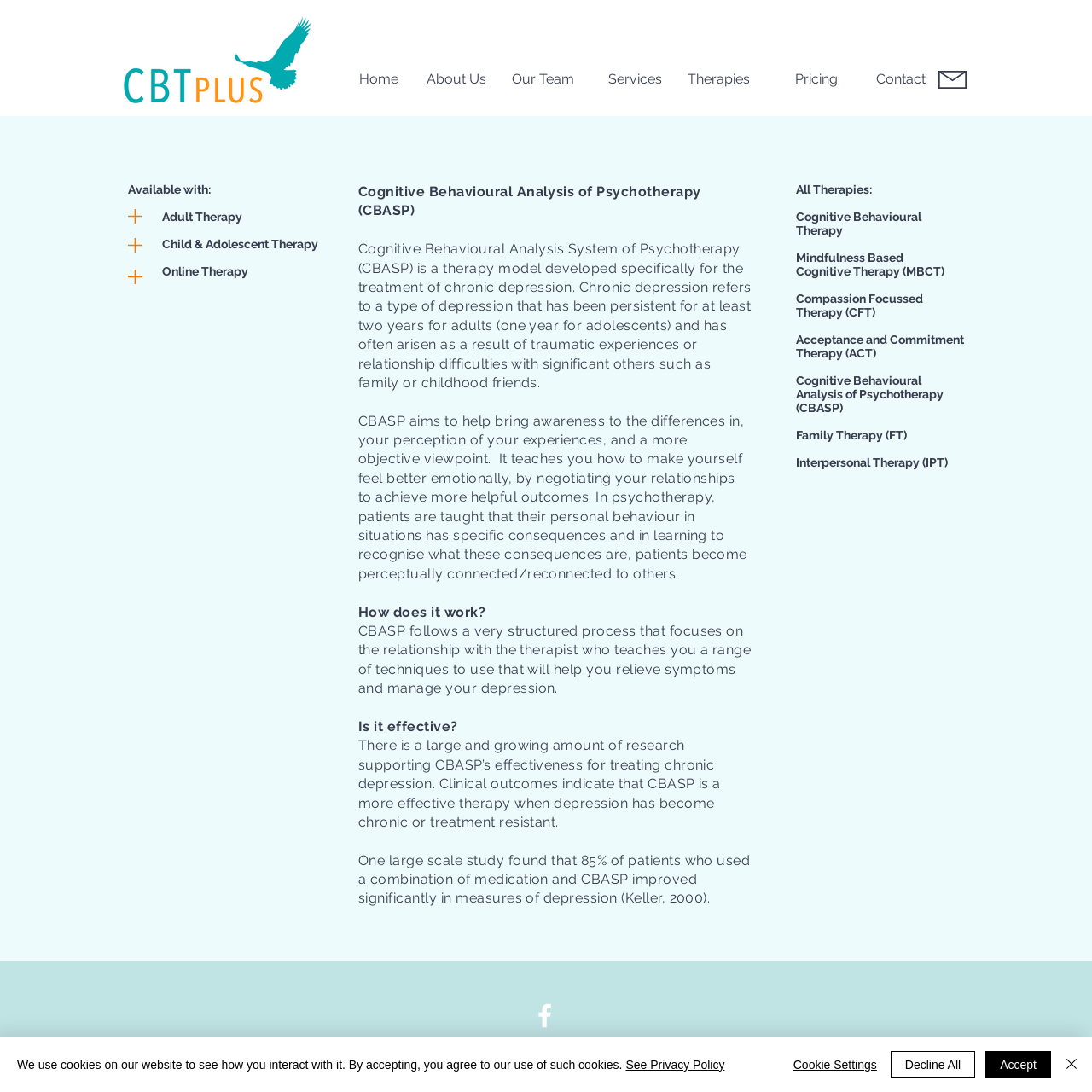Determine the bounding box coordinates of the clickable region to carry out the instruction: "Click the 'Client Portal' link".

None